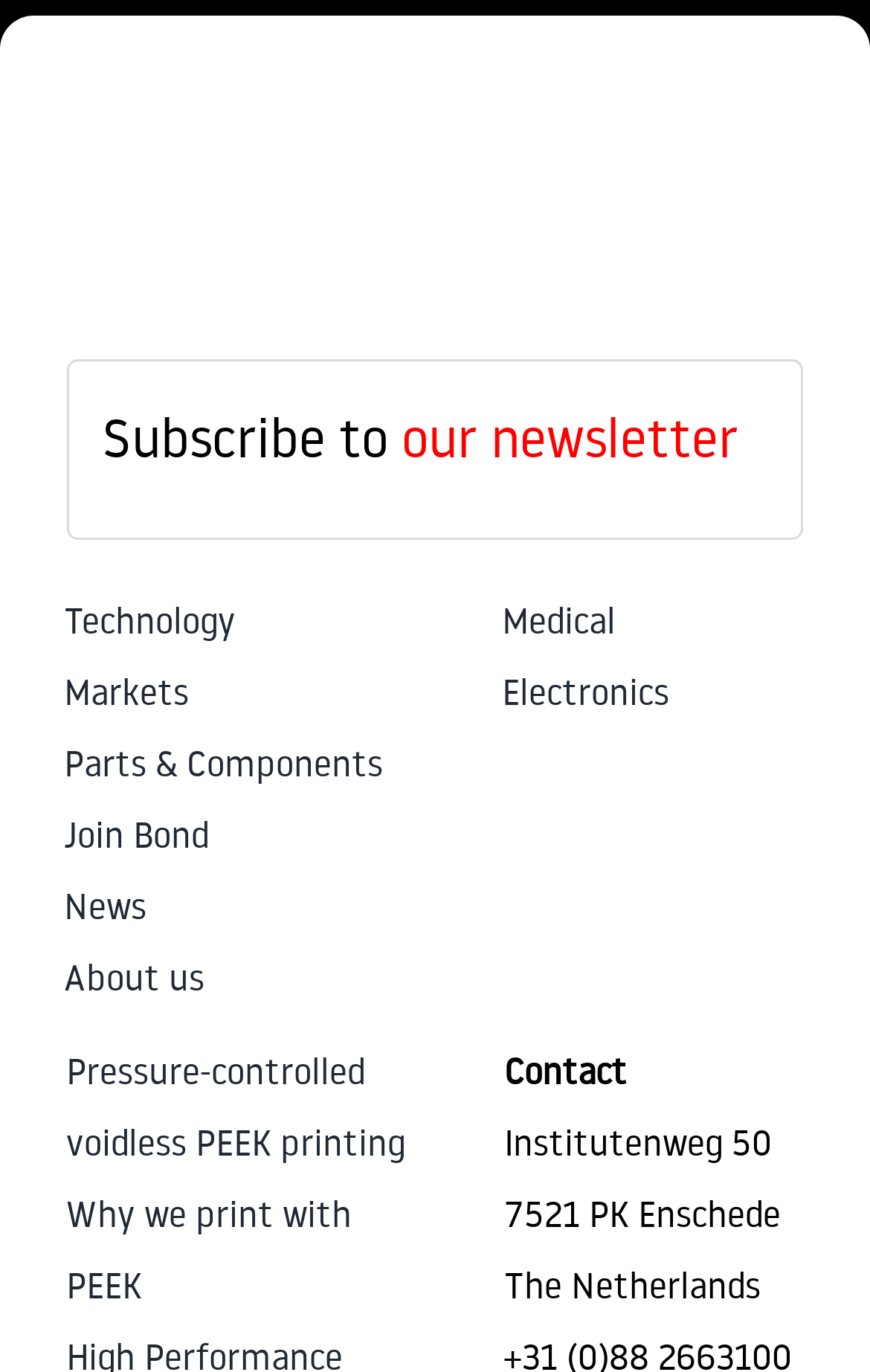Please mark the clickable region by giving the bounding box coordinates needed to complete this instruction: "Click on the 'Pressure-controlled voidless PEEK printing' link".

[0.076, 0.755, 0.5, 0.859]